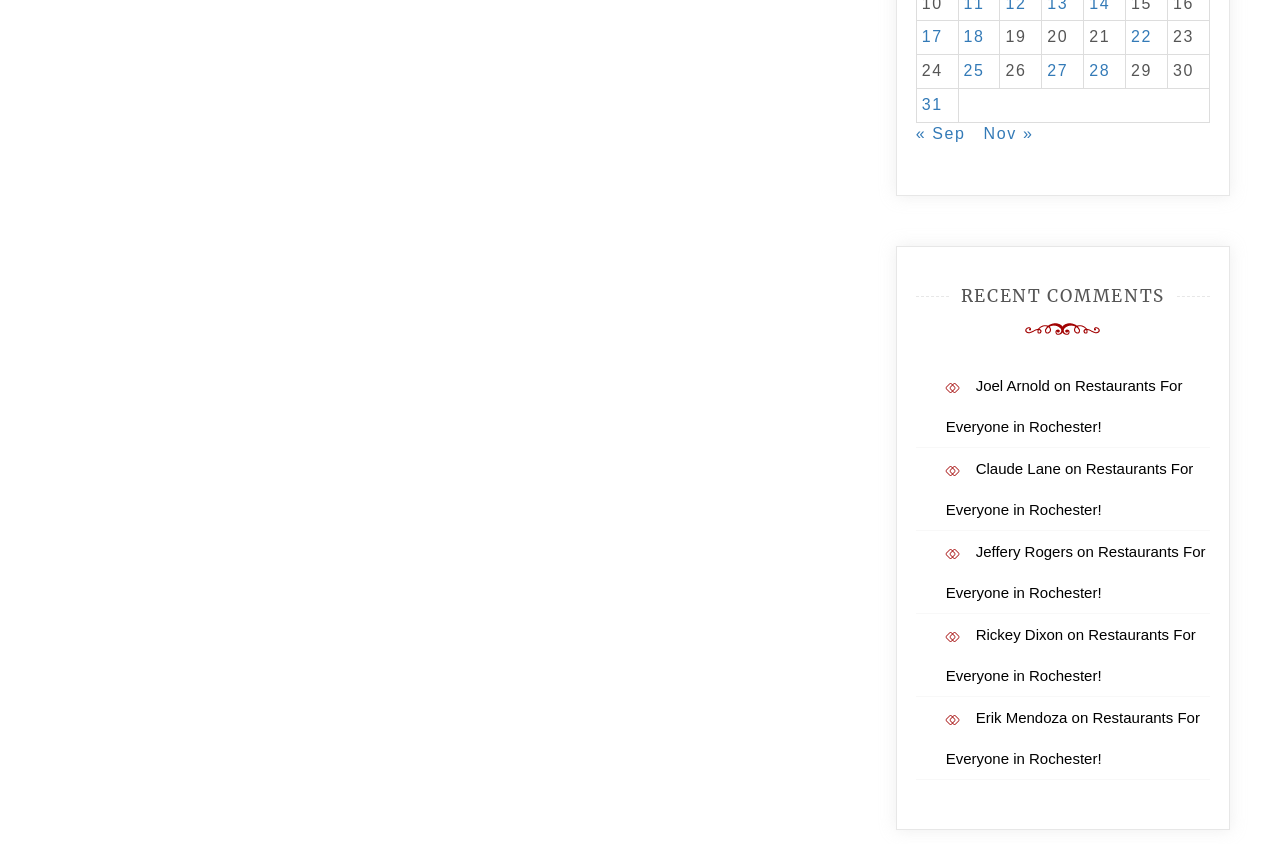Find the bounding box coordinates of the element to click in order to complete this instruction: "View posts published on October 17, 2022". The bounding box coordinates must be four float numbers between 0 and 1, denoted as [left, top, right, bottom].

[0.72, 0.034, 0.736, 0.054]